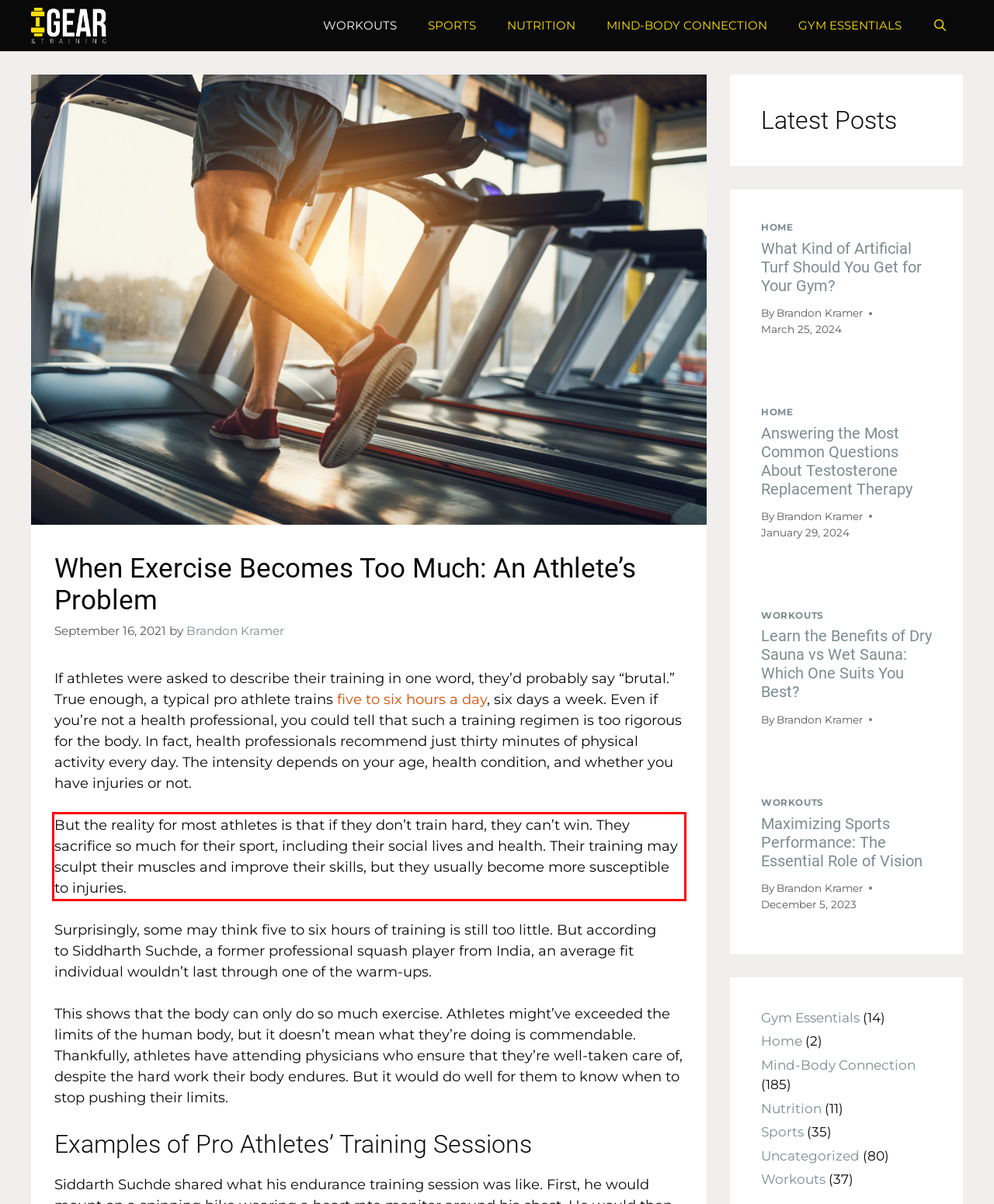Identify the text within the red bounding box on the webpage screenshot and generate the extracted text content.

But the reality for most athletes is that if they don’t train hard, they can’t win. They sacrifice so much for their sport, including their social lives and health. Their training may sculpt their muscles and improve their skills, but they usually become more susceptible to injuries.